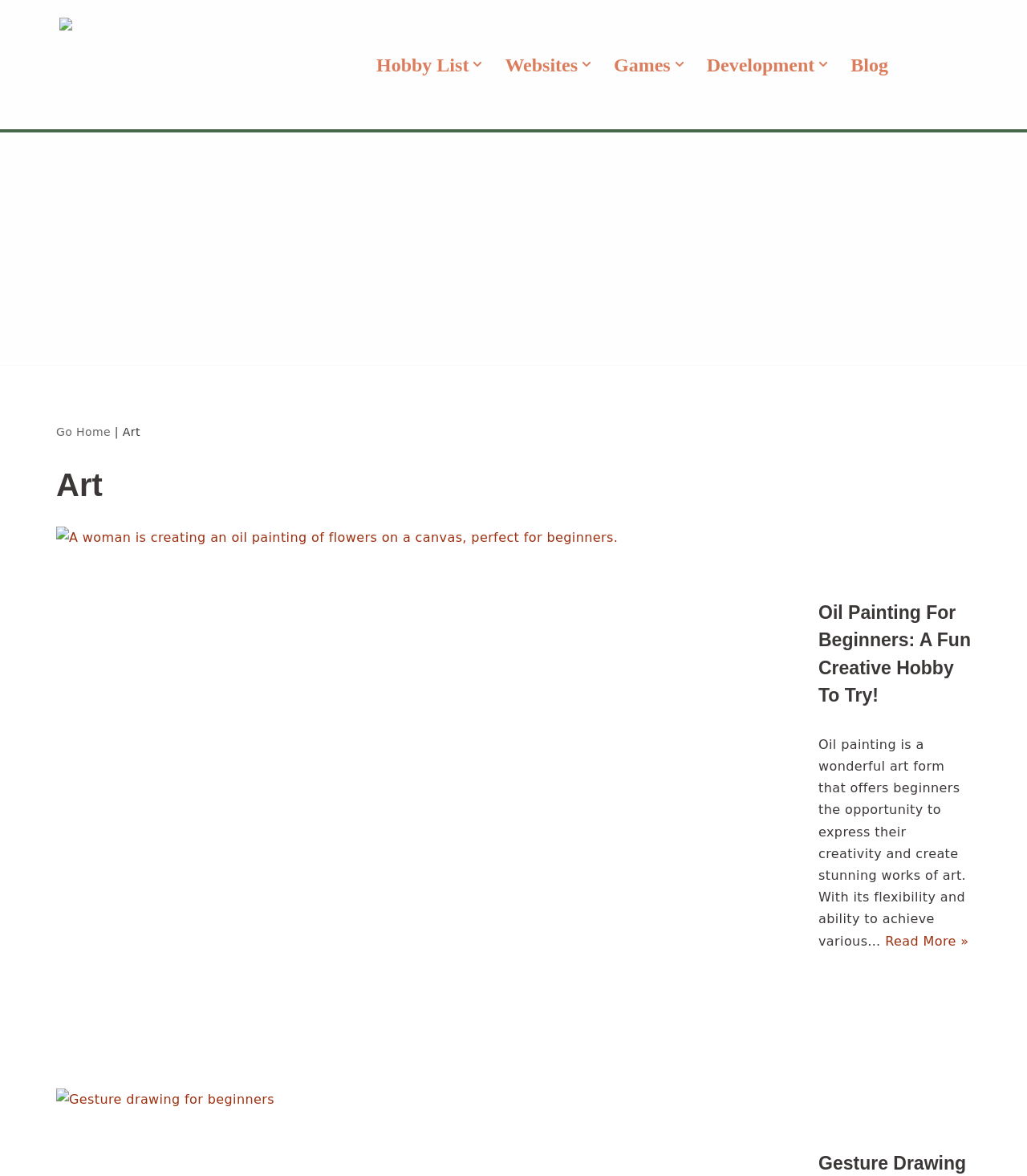What is the main topic of the article?
Answer the question with a single word or phrase derived from the image.

Oil Painting